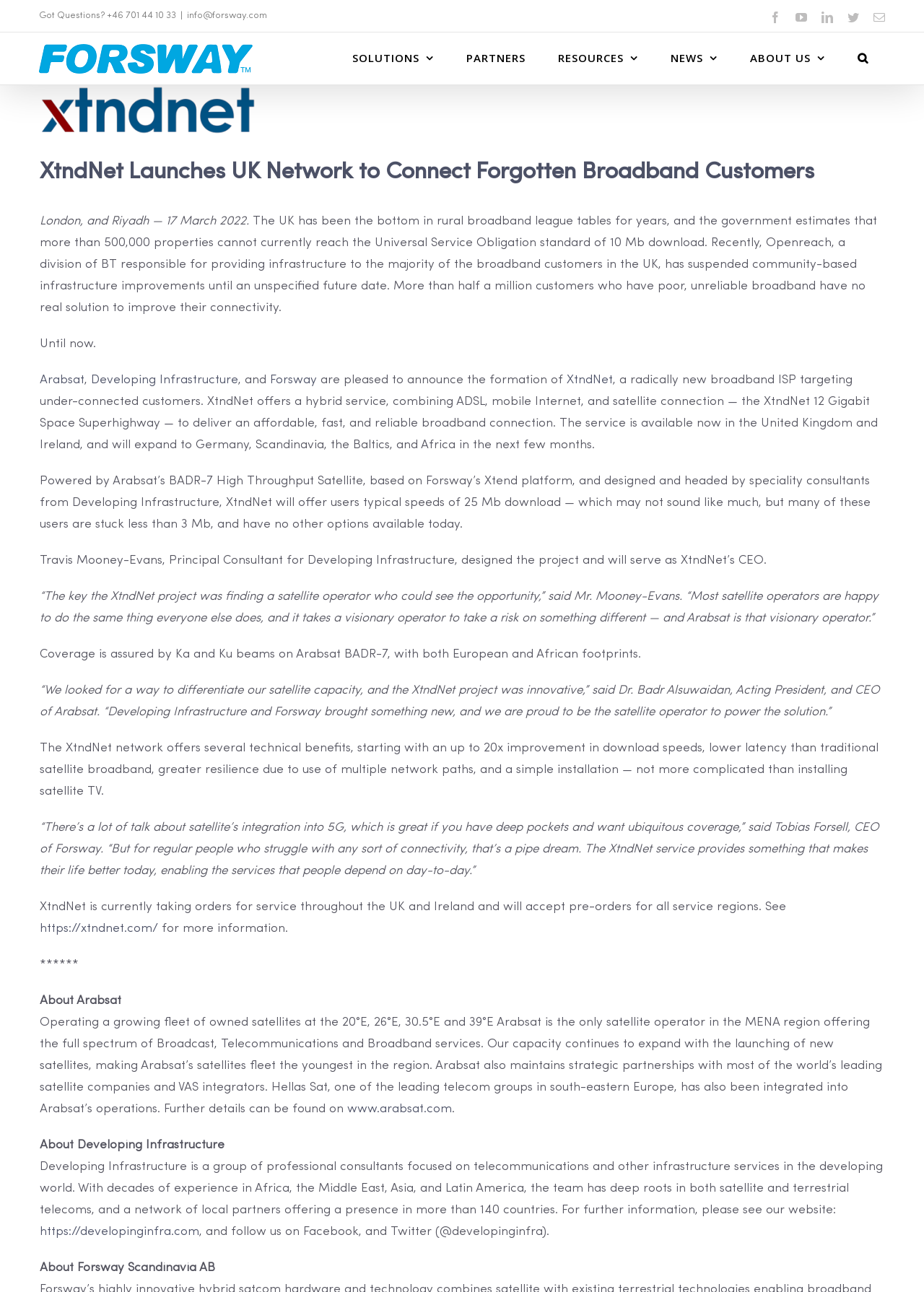Who is the Principal Consultant for Developing Infrastructure?
Carefully analyze the image and provide a thorough answer to the question.

The answer can be found in the paragraph that starts with 'Travis Mooney-Evans, Principal Consultant for Developing Infrastructure...' where it is mentioned that he designed the project and will serve as XtndNet’s CEO.